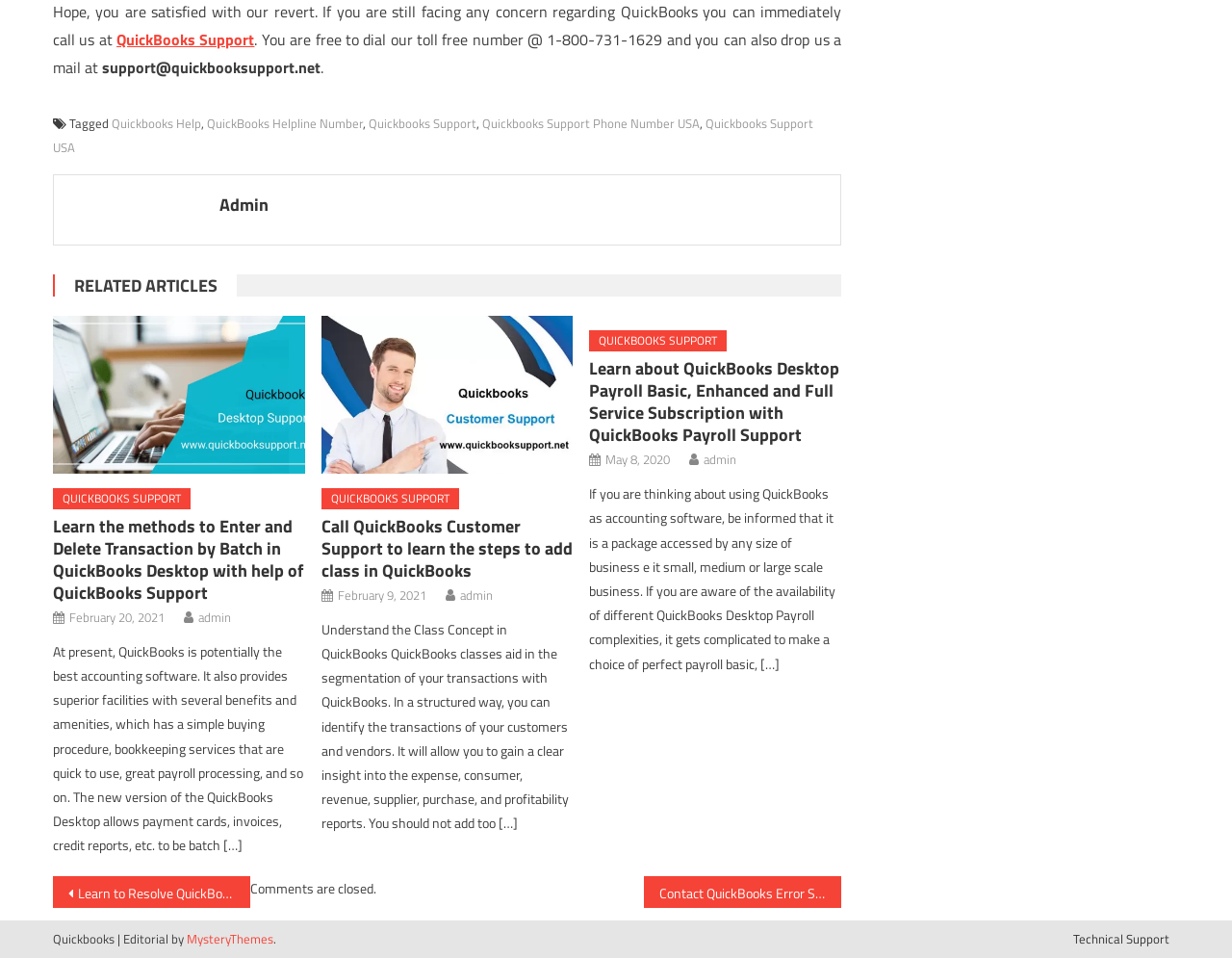Please determine the bounding box of the UI element that matches this description: QuickBooks Support. The coordinates should be given as (top-left x, top-left y, bottom-right x, bottom-right y), with all values between 0 and 1.

[0.095, 0.029, 0.207, 0.054]